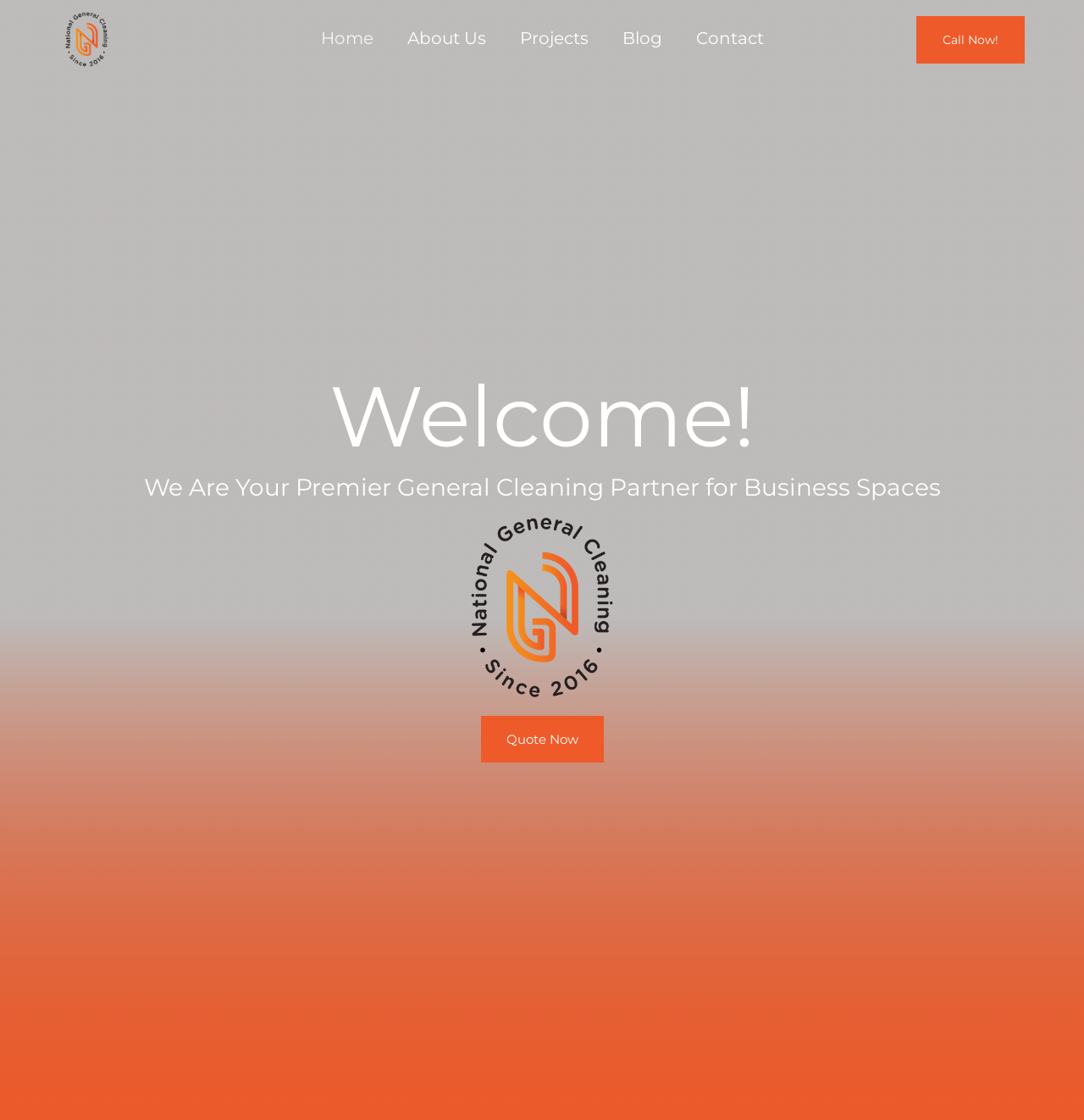Identify the bounding box for the UI element described as: "alt="Like us on linkedin!"". The coordinates should be four float numbers between 0 and 1, i.e., [left, top, right, bottom].

None